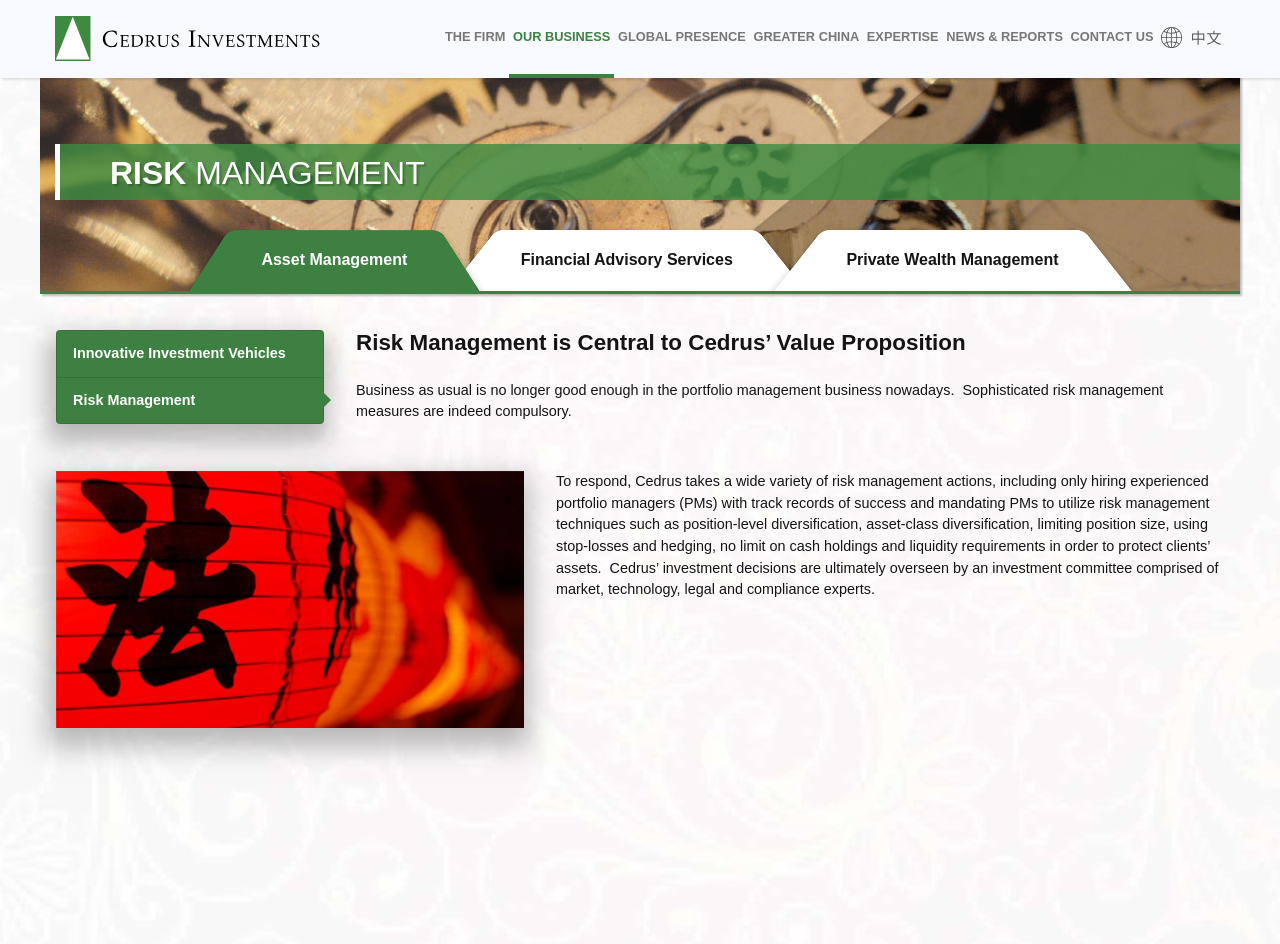What is the name of the company?
Based on the screenshot, provide a one-word or short-phrase response.

Cedrus Investments